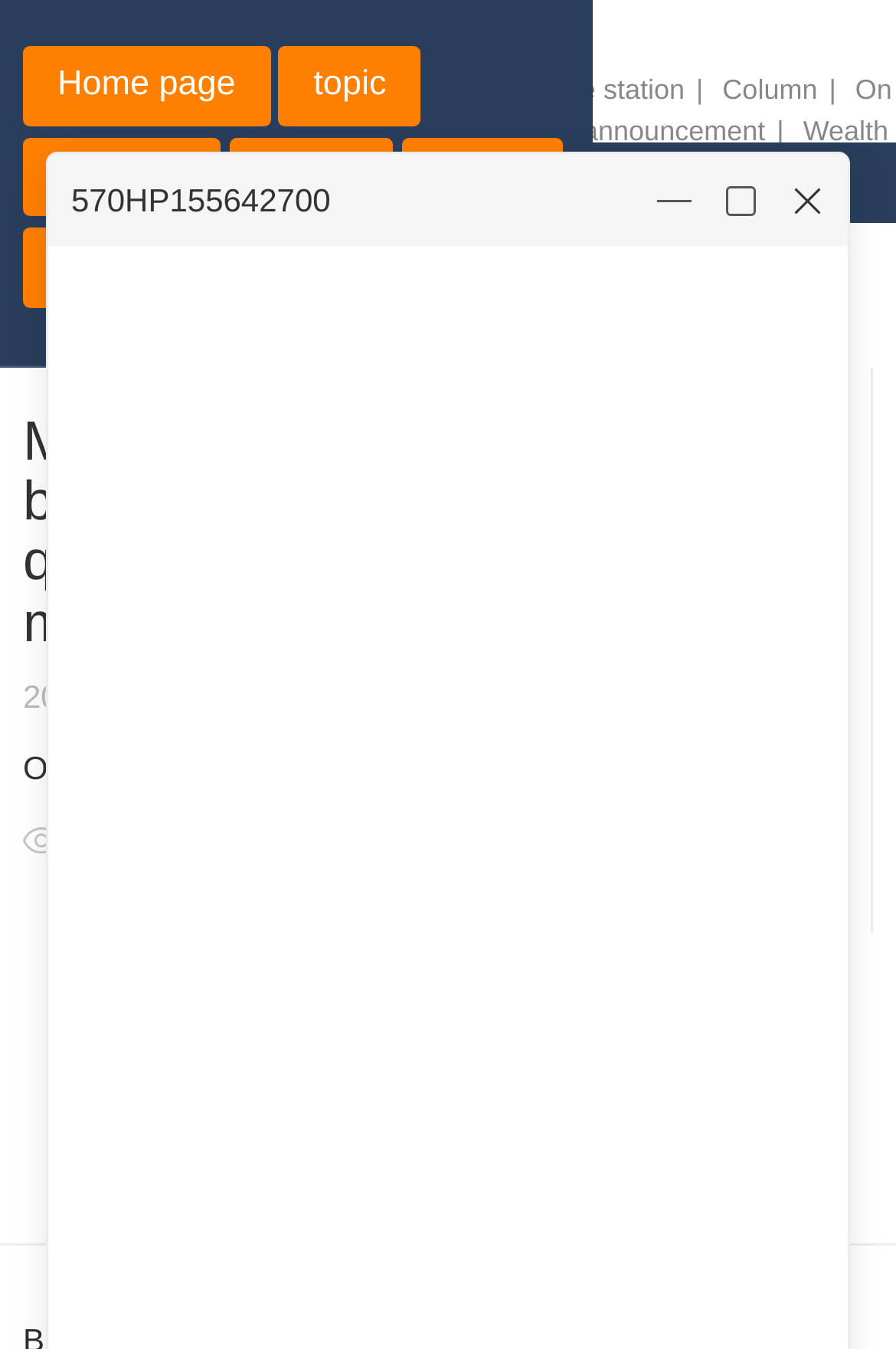How many links are there in the footer section?
Can you give a detailed and elaborate answer to the question?

I counted the links in the footer section and found 8 links: 'Complete collection of labels', 'Problems in the station', 'Column', 'On site experts', 'Topics on the website', 'On site announcement', 'Wealth value rule', and 'Site article map xml'.